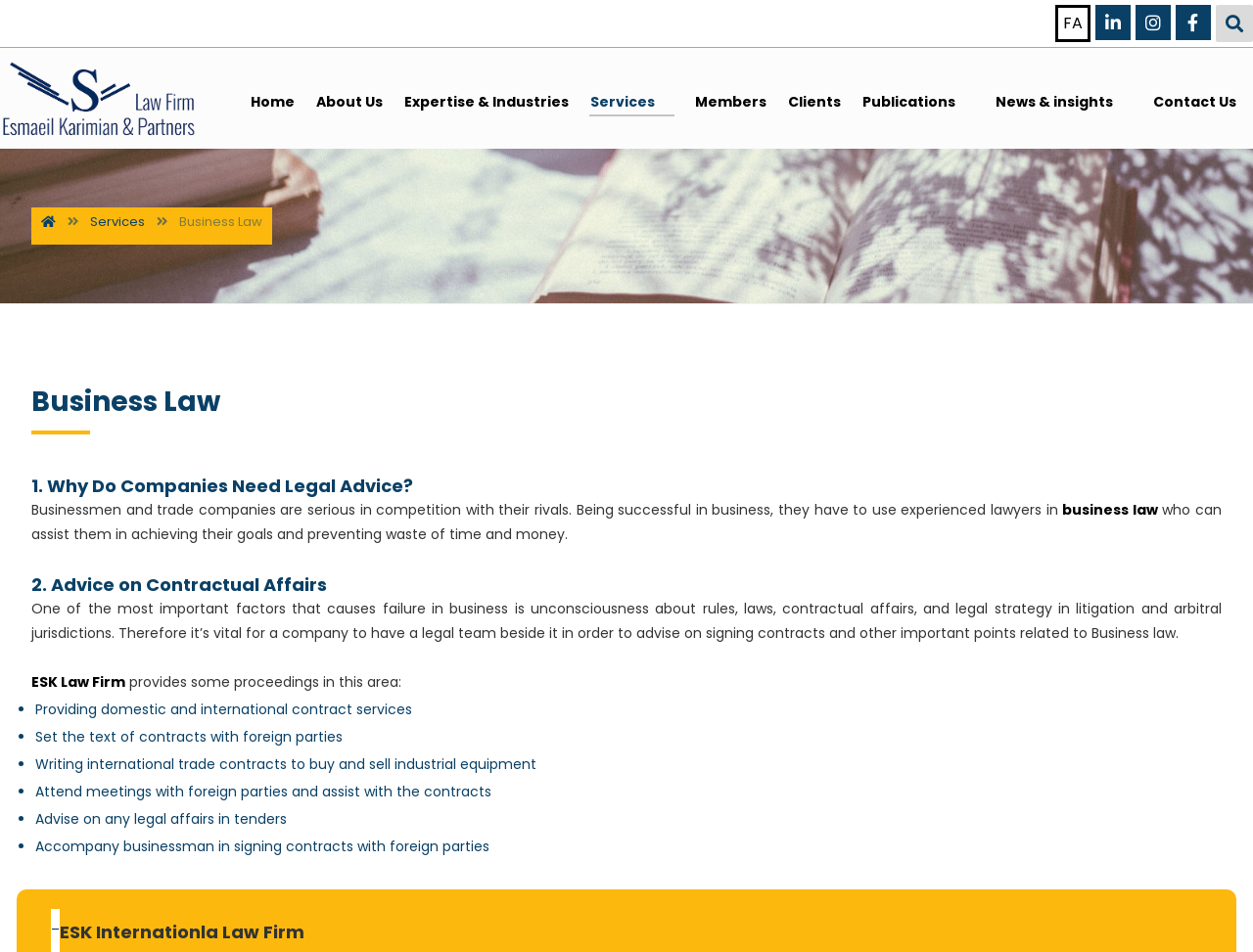What is the purpose of a legal team in business?
Using the visual information from the image, give a one-word or short-phrase answer.

to advise on signing contracts and other important points